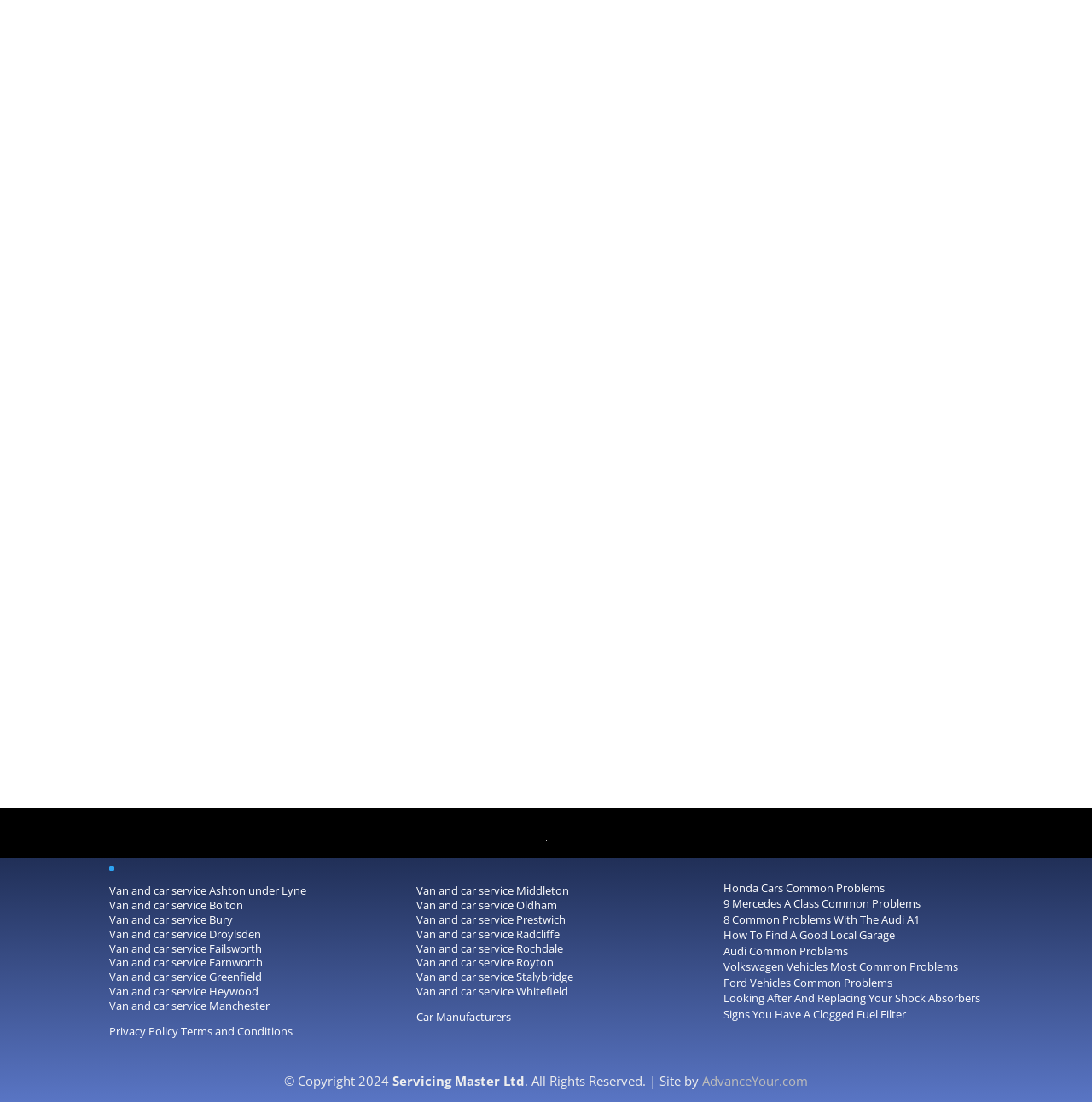What is the location of the garage mentioned in the first testimonial?
Answer the question with a single word or phrase, referring to the image.

NHS